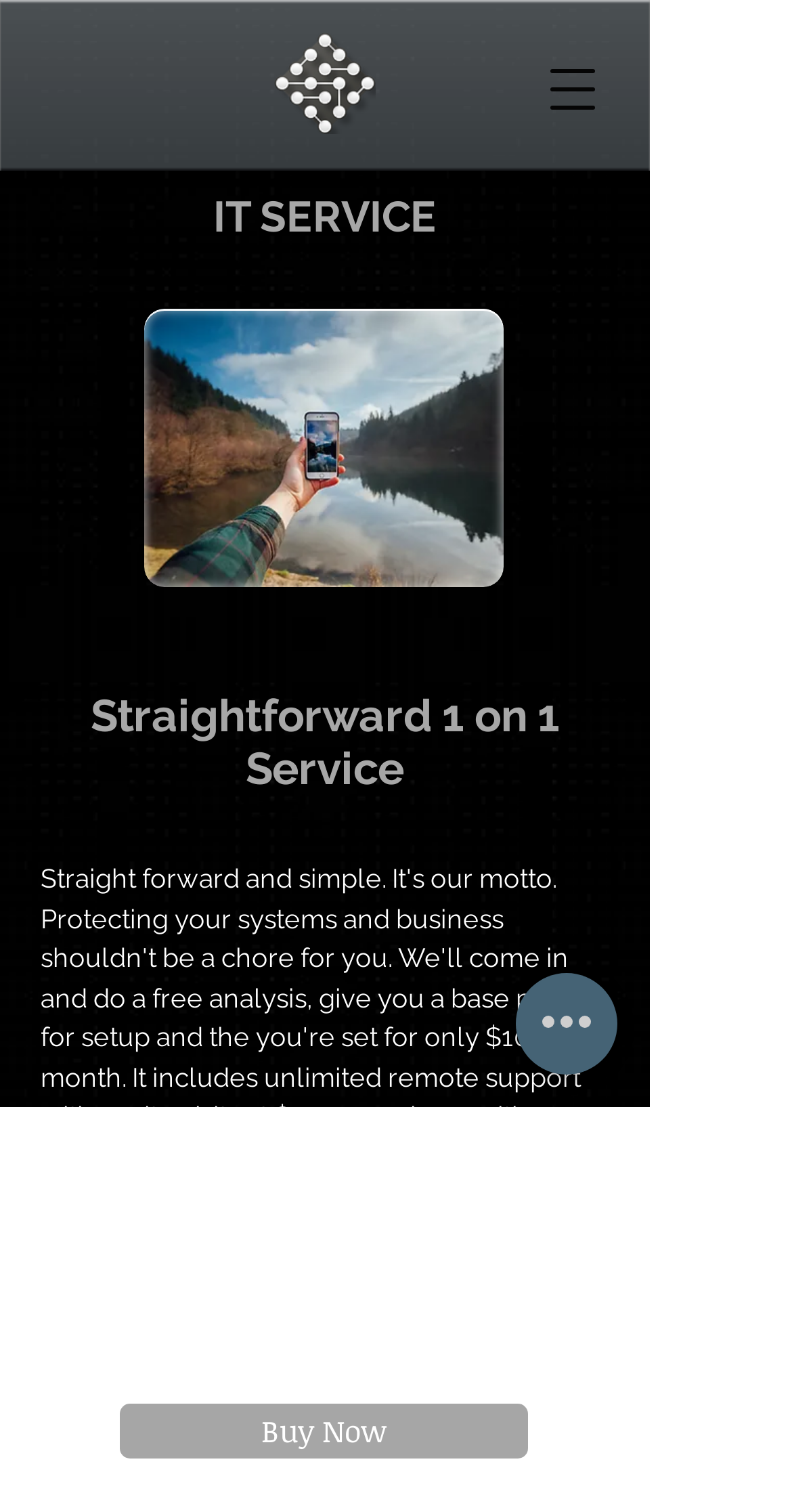Determine the bounding box coordinates (top-left x, top-left y, bottom-right x, bottom-right y) of the UI element described in the following text: aria-label="Open navigation menu"

[0.659, 0.026, 0.787, 0.093]